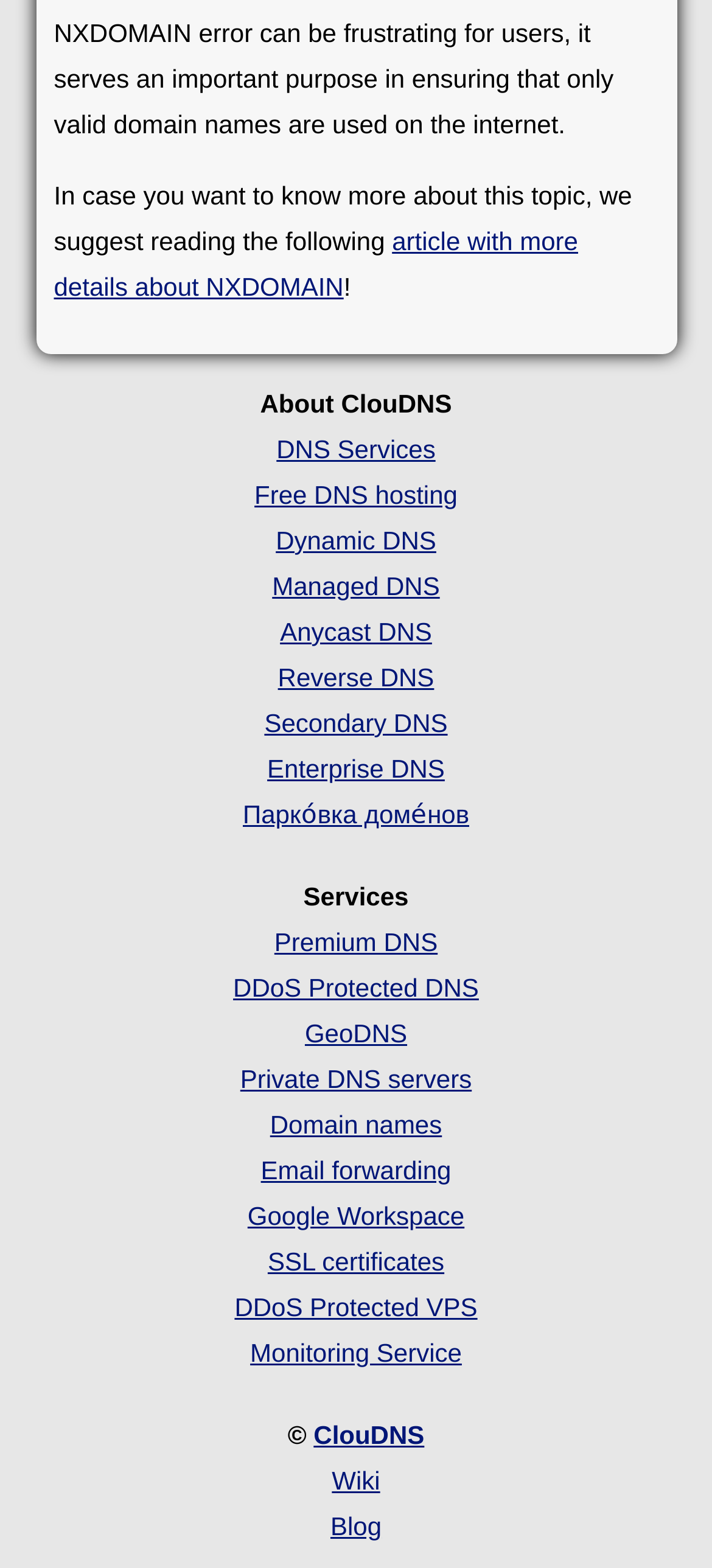Please answer the following question using a single word or phrase: 
How many links are there in the footer section?

3